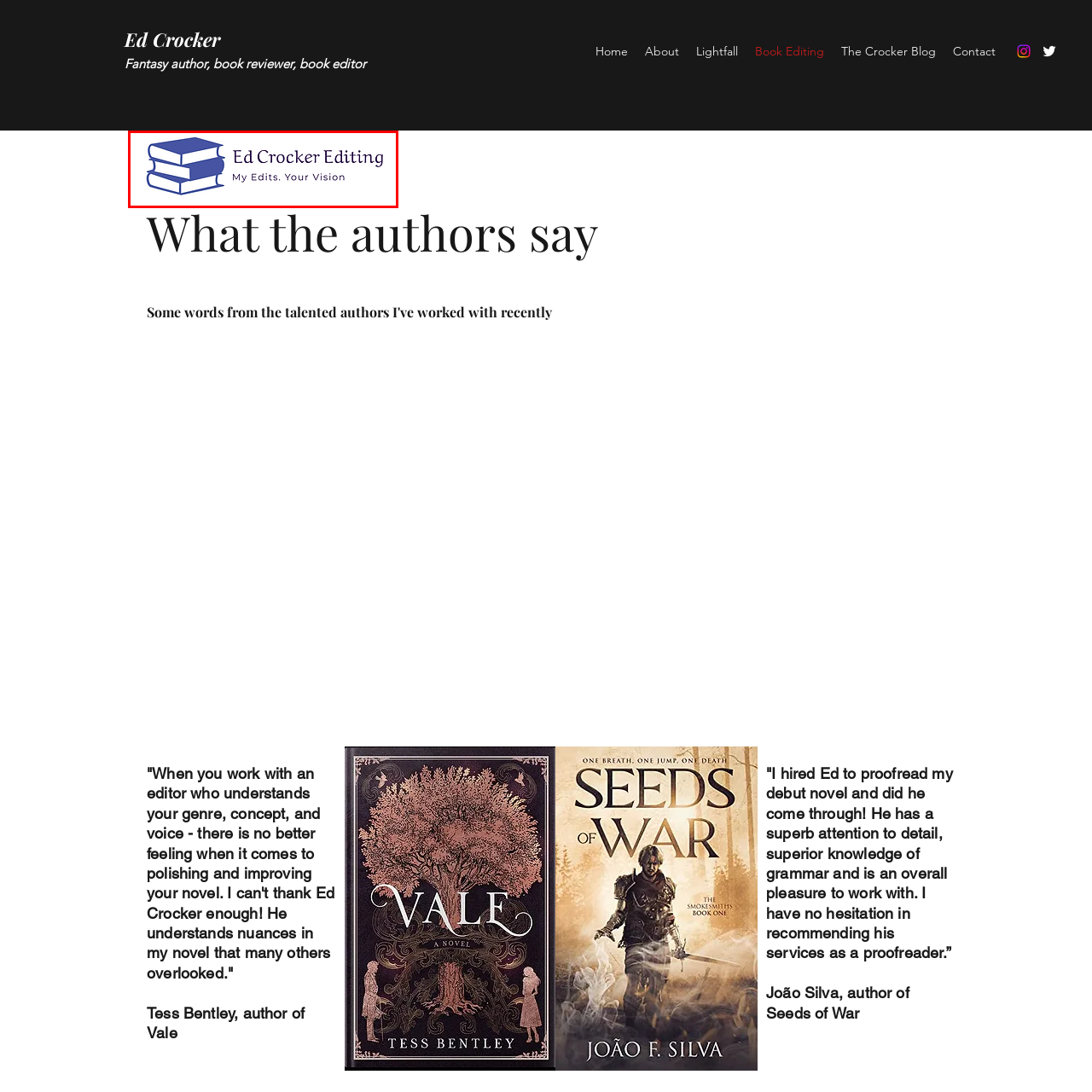What is the illustration incorporated into the design?
Analyze the image within the red frame and provide a concise answer using only one word or a short phrase.

Stacked books